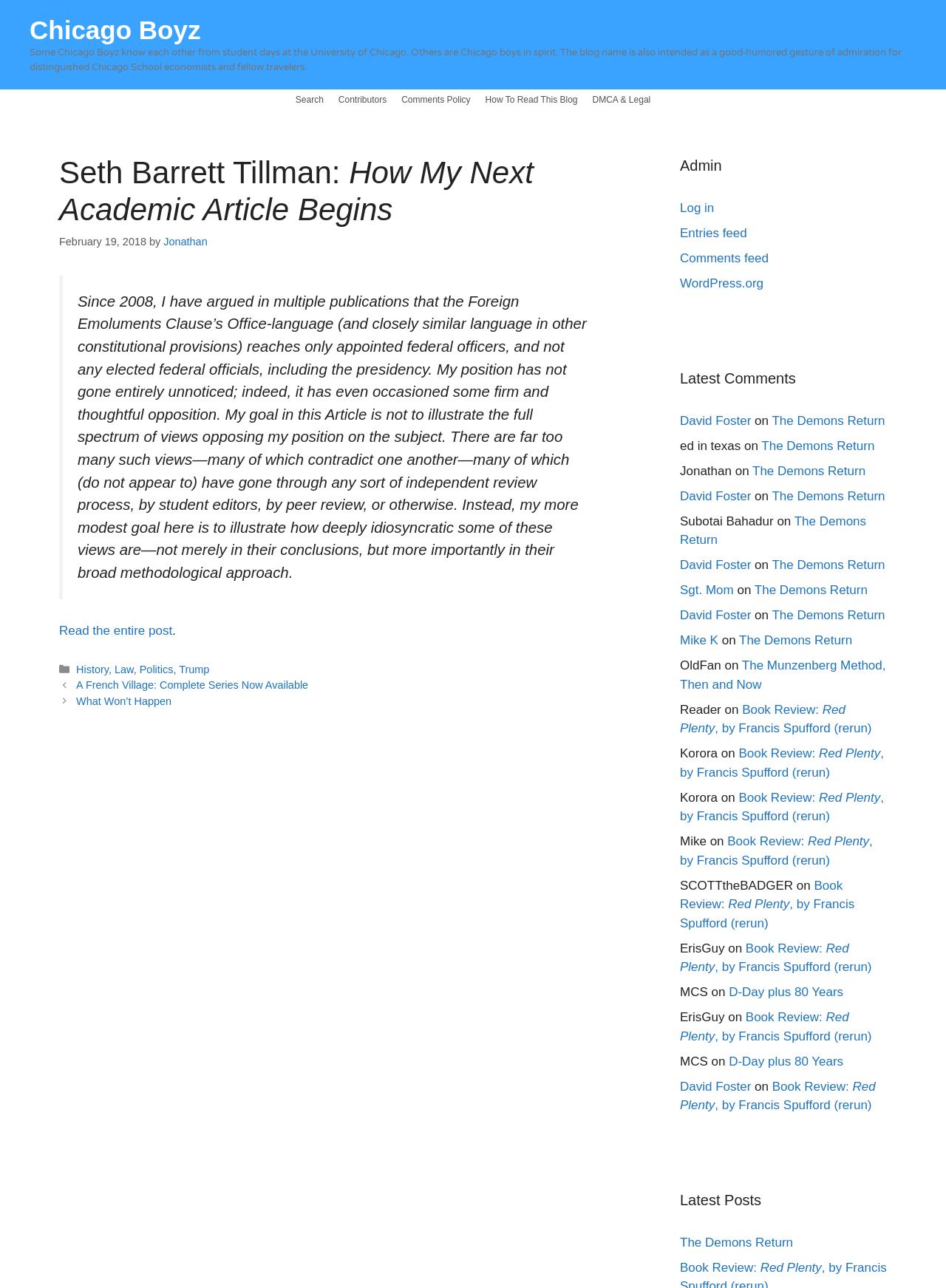Determine the bounding box for the UI element described here: "How To Read This Blog".

[0.505, 0.069, 0.618, 0.085]